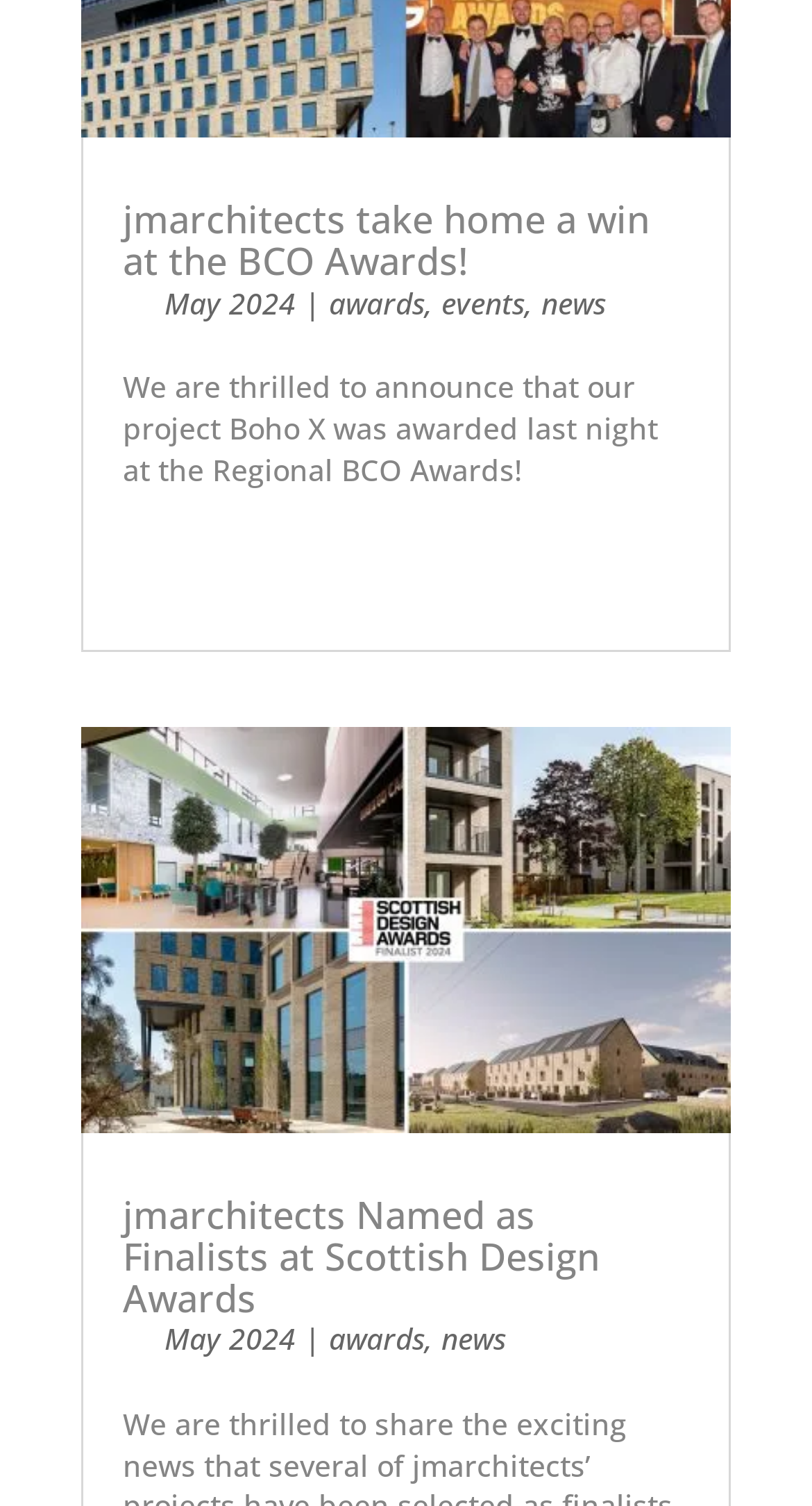How many links are there in the first news article?
Refer to the image and provide a one-word or short phrase answer.

1